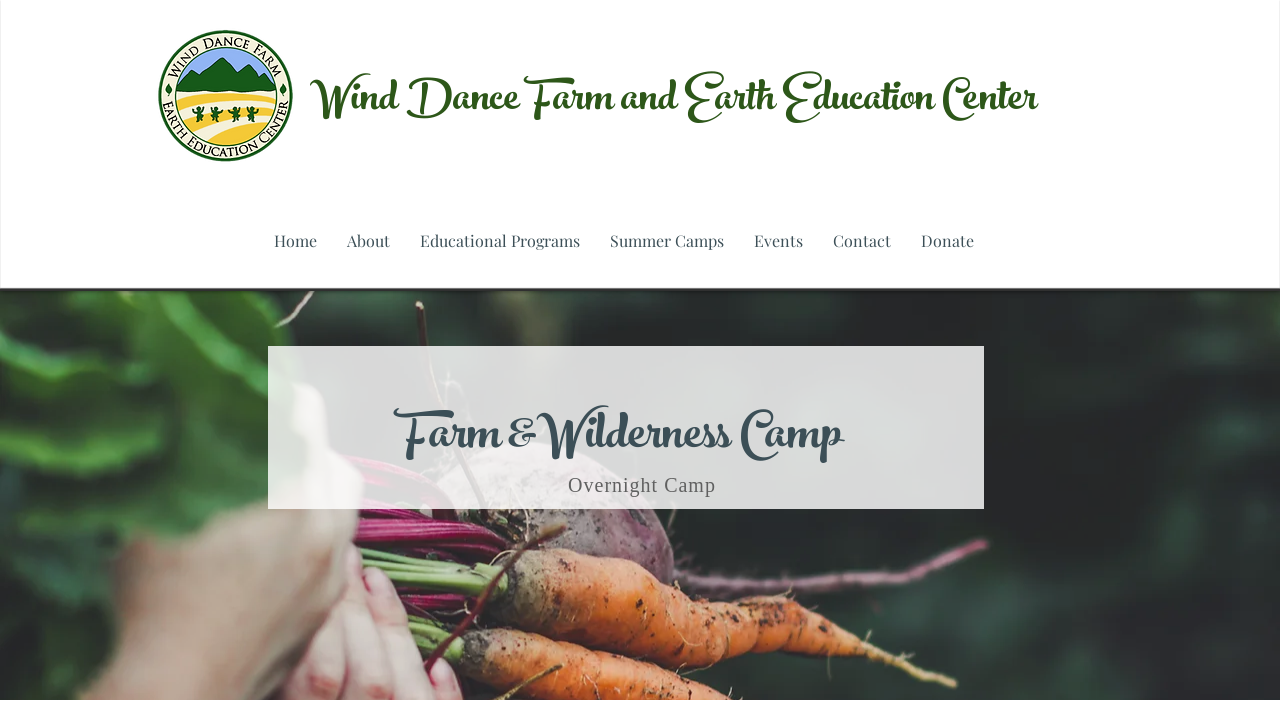Please identify the bounding box coordinates of the clickable region that I should interact with to perform the following instruction: "View Summer Camps information". The coordinates should be expressed as four float numbers between 0 and 1, i.e., [left, top, right, bottom].

[0.465, 0.311, 0.577, 0.37]